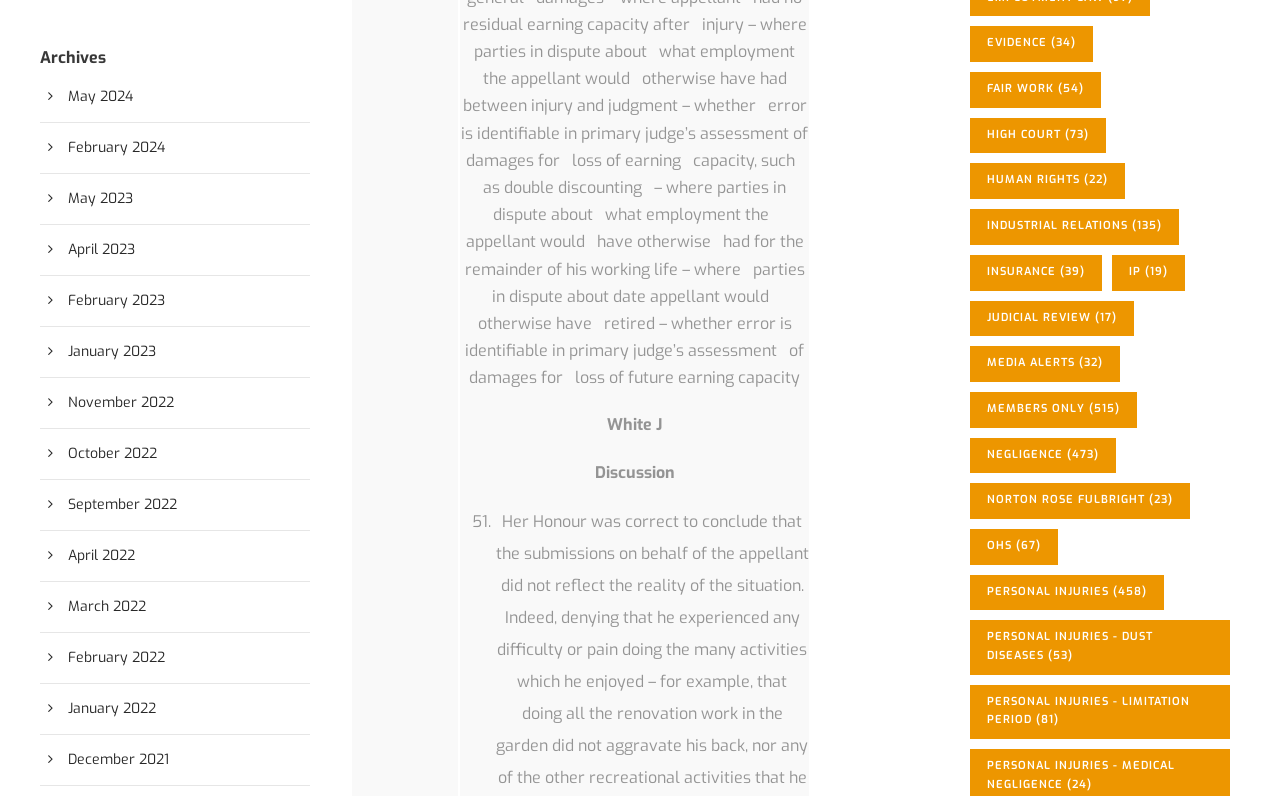Highlight the bounding box of the UI element that corresponds to this description: "January 2022".

[0.053, 0.878, 0.122, 0.902]